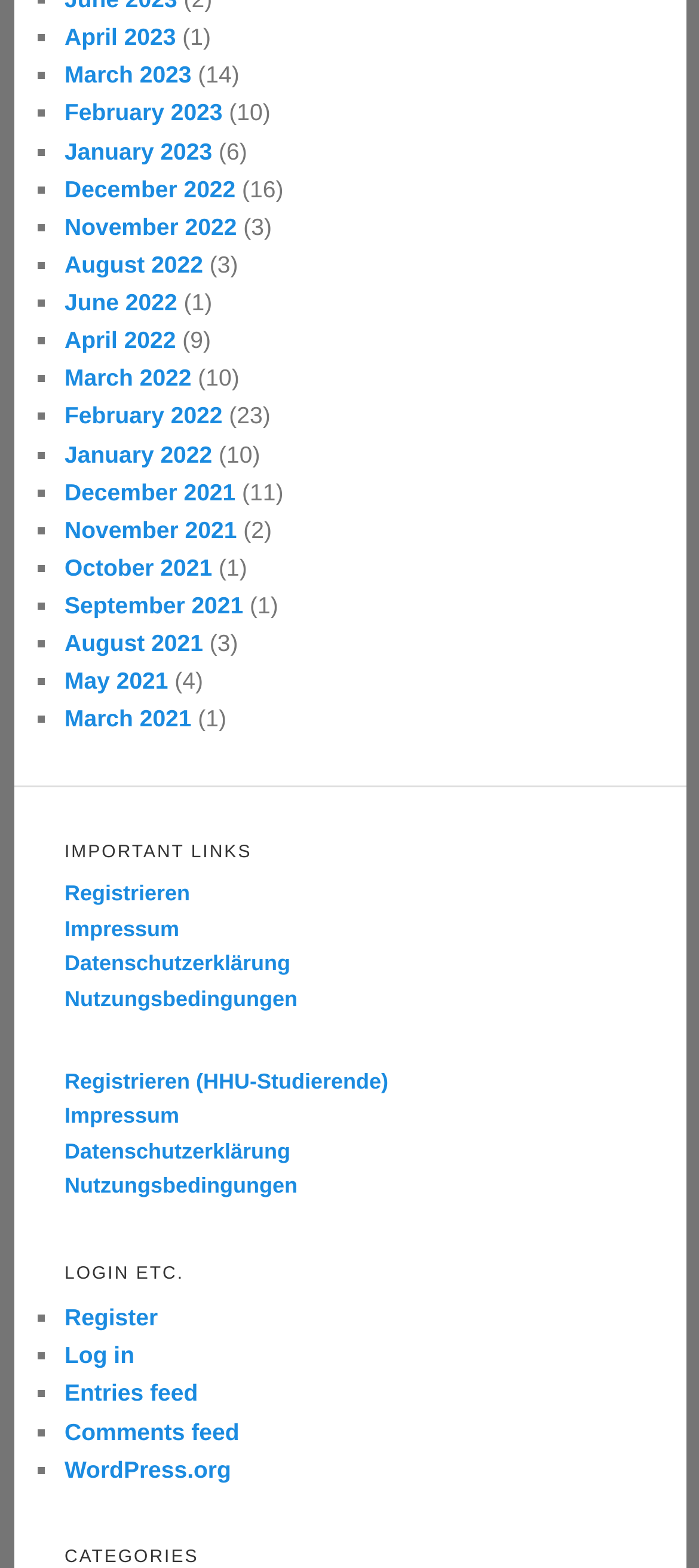Refer to the image and offer a detailed explanation in response to the question: How many links are under the 'IMPORTANT LINKS' heading?

I counted the number of links under the 'IMPORTANT LINKS' heading and found that there are 5 links, including 'Registrieren', 'Impressum', 'Datenschutzerklärung', 'Nutzungsbedingungen', and 'Registrieren (HHU-Studierende)'.